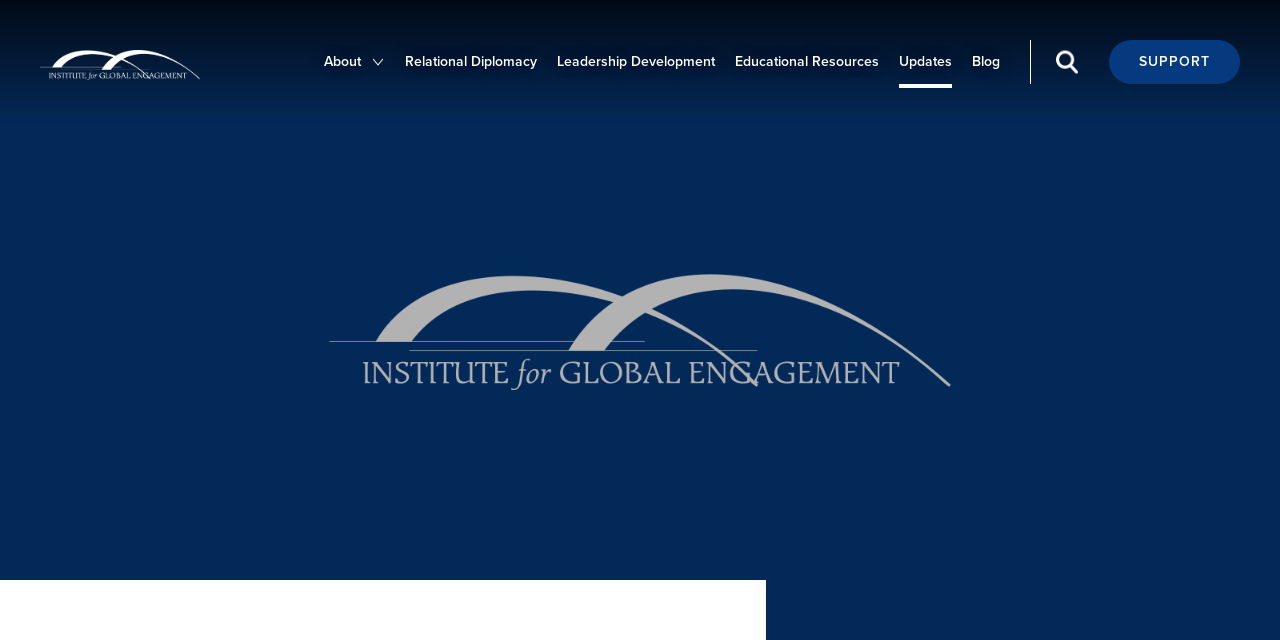Provide an in-depth description of the elements and layout of the webpage.

The webpage is about the Institute for Global Engagement (IGE) and its recent activities. At the top left corner, there is a link to the Institute's homepage, accompanied by an image with the same name. On the top right side, there are several links to different sections of the website, including "SUPPORT", an empty link, "Blog", "Updates", "Educational Resources", "Leadership Development", "Relational Diplomacy", and "About". These links are arranged horizontally, with "SUPPORT" being the rightmost and "About" being the leftmost.

The main content of the webpage is not explicitly described in the accessibility tree, but based on the meta description, it likely discusses IGE's attendance and participation in a religion and security forum in Beijing, as well as its involvement in programs related to religion and law, and inclusive development.